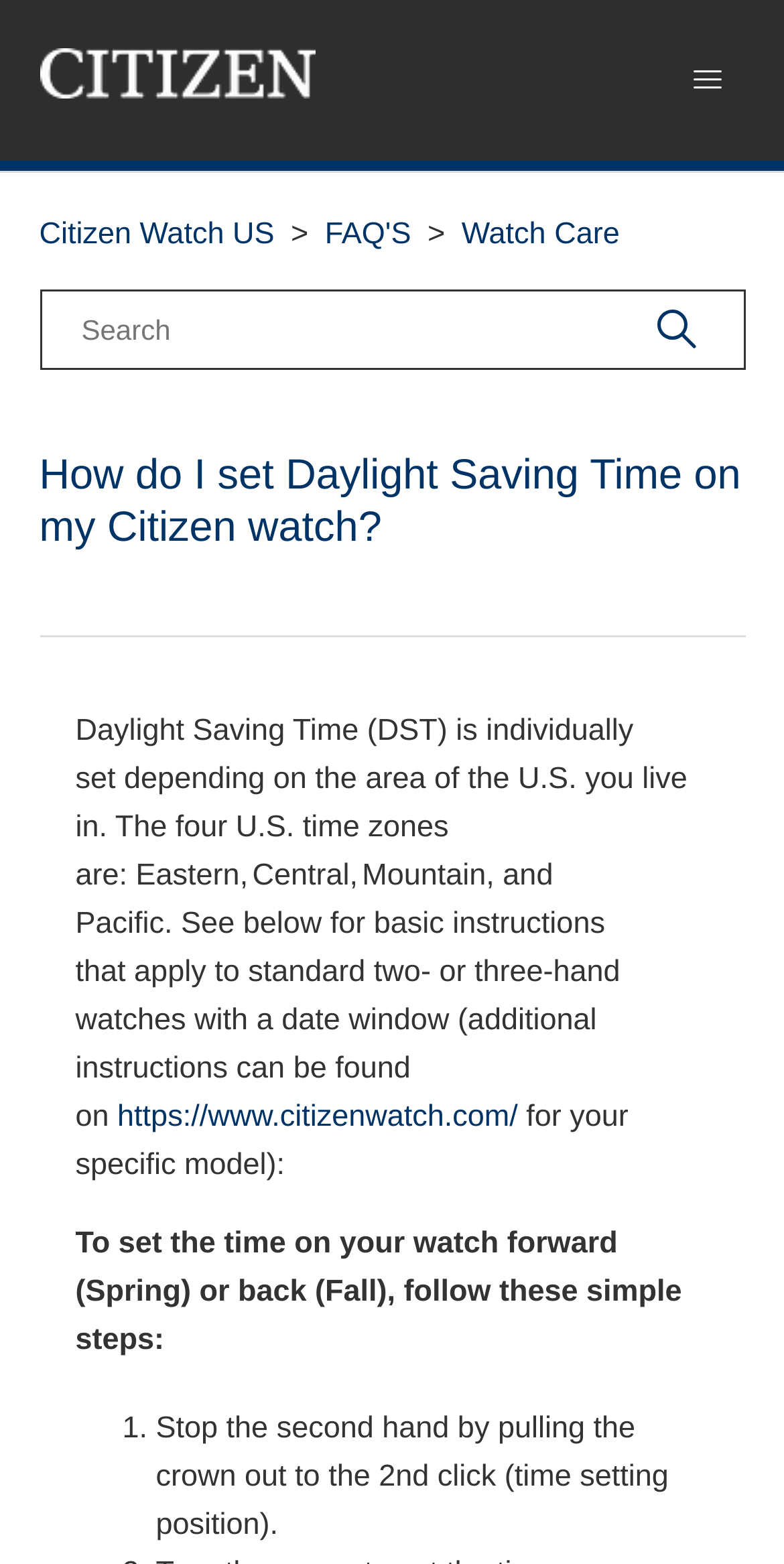What is Daylight Saving Time?
Give a one-word or short-phrase answer derived from the screenshot.

Time set individually